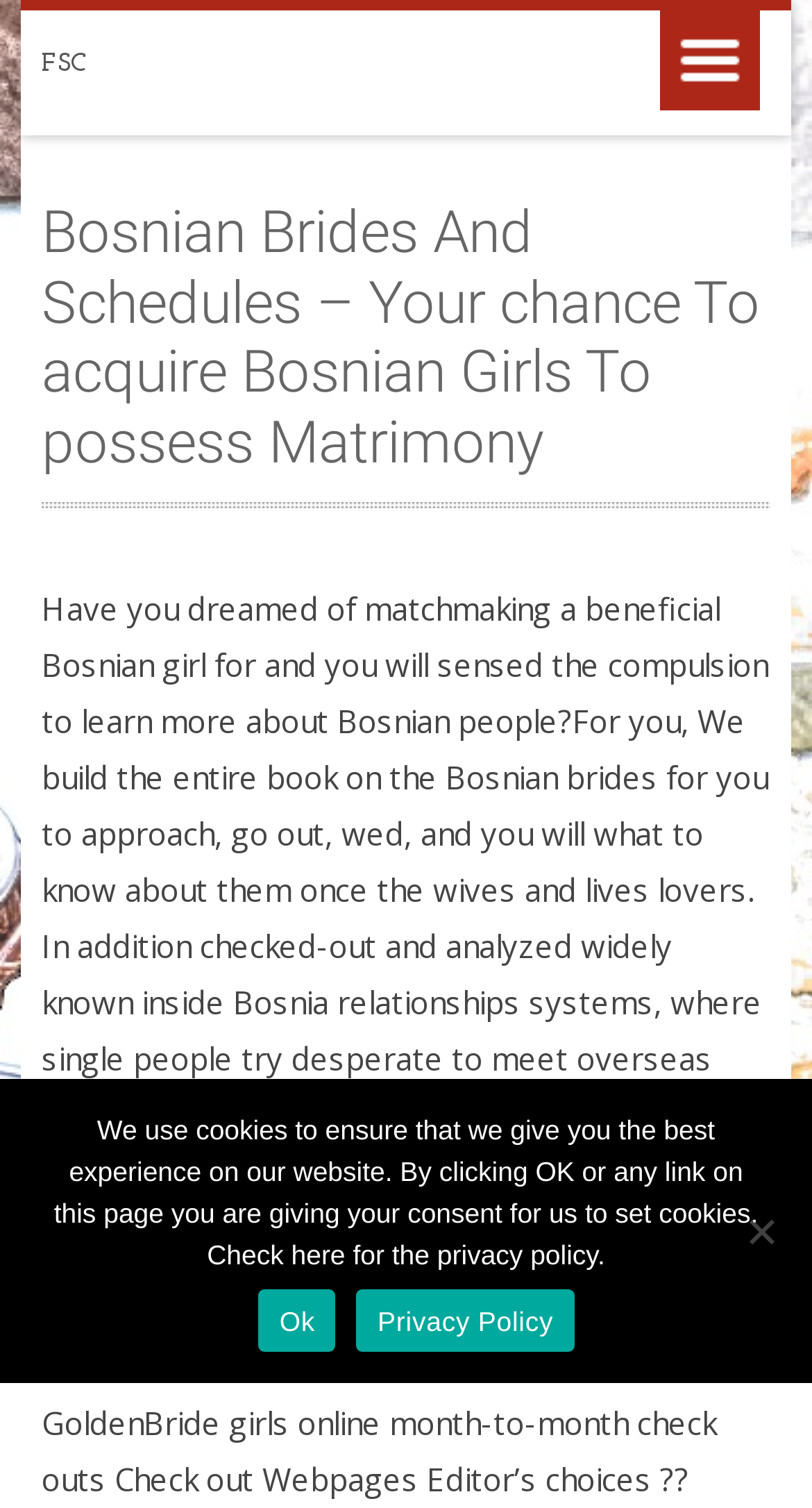Respond to the question below with a single word or phrase:
What is the tone of the website's content?

Informative